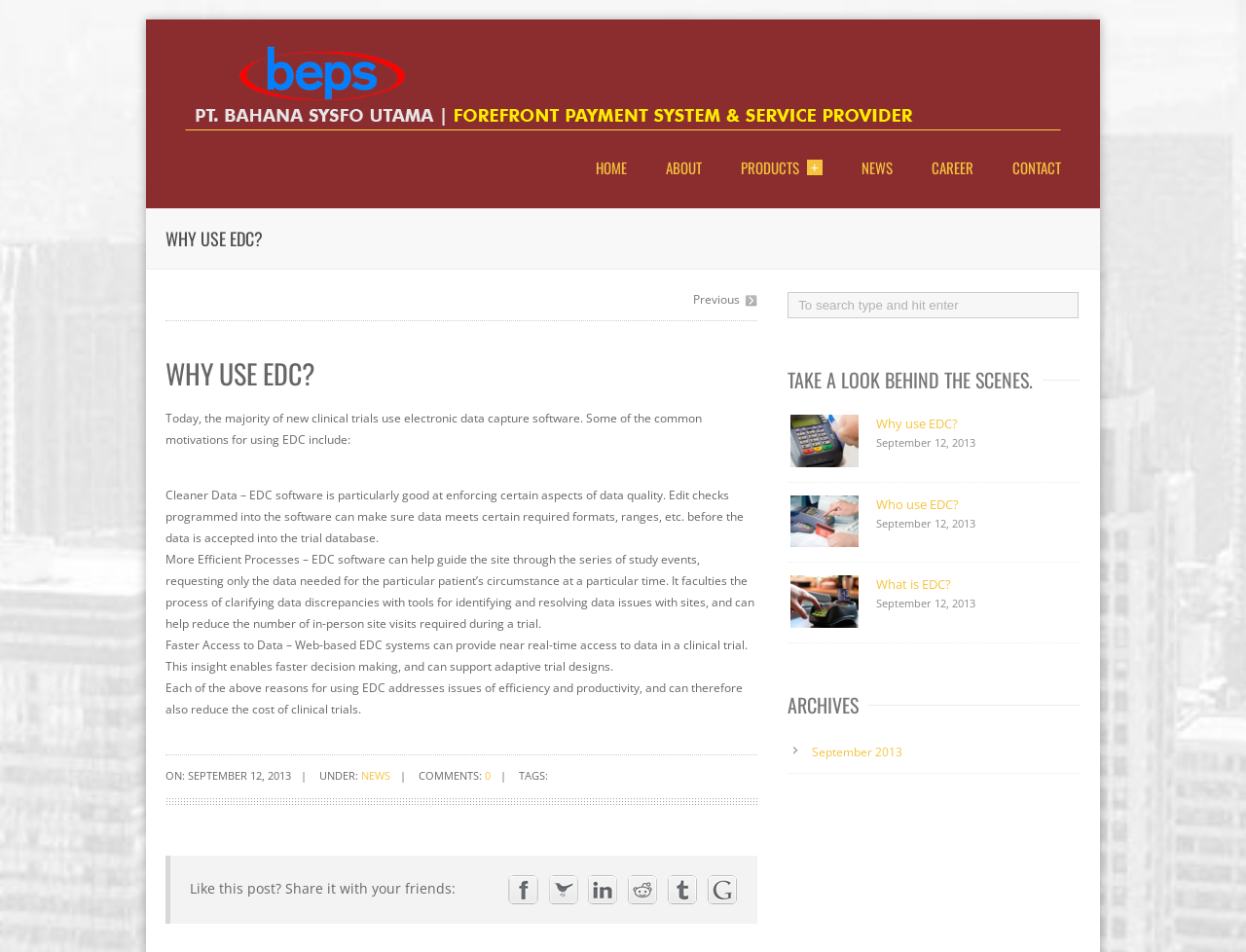What are the benefits of using EDC in clinical trials?
Provide a thorough and detailed answer to the question.

According to the webpage, the benefits of using EDC in clinical trials include cleaner data due to enforced data quality, more efficient processes through guided study events, and faster access to data in near real-time, enabling faster decision making and adaptive trial designs.